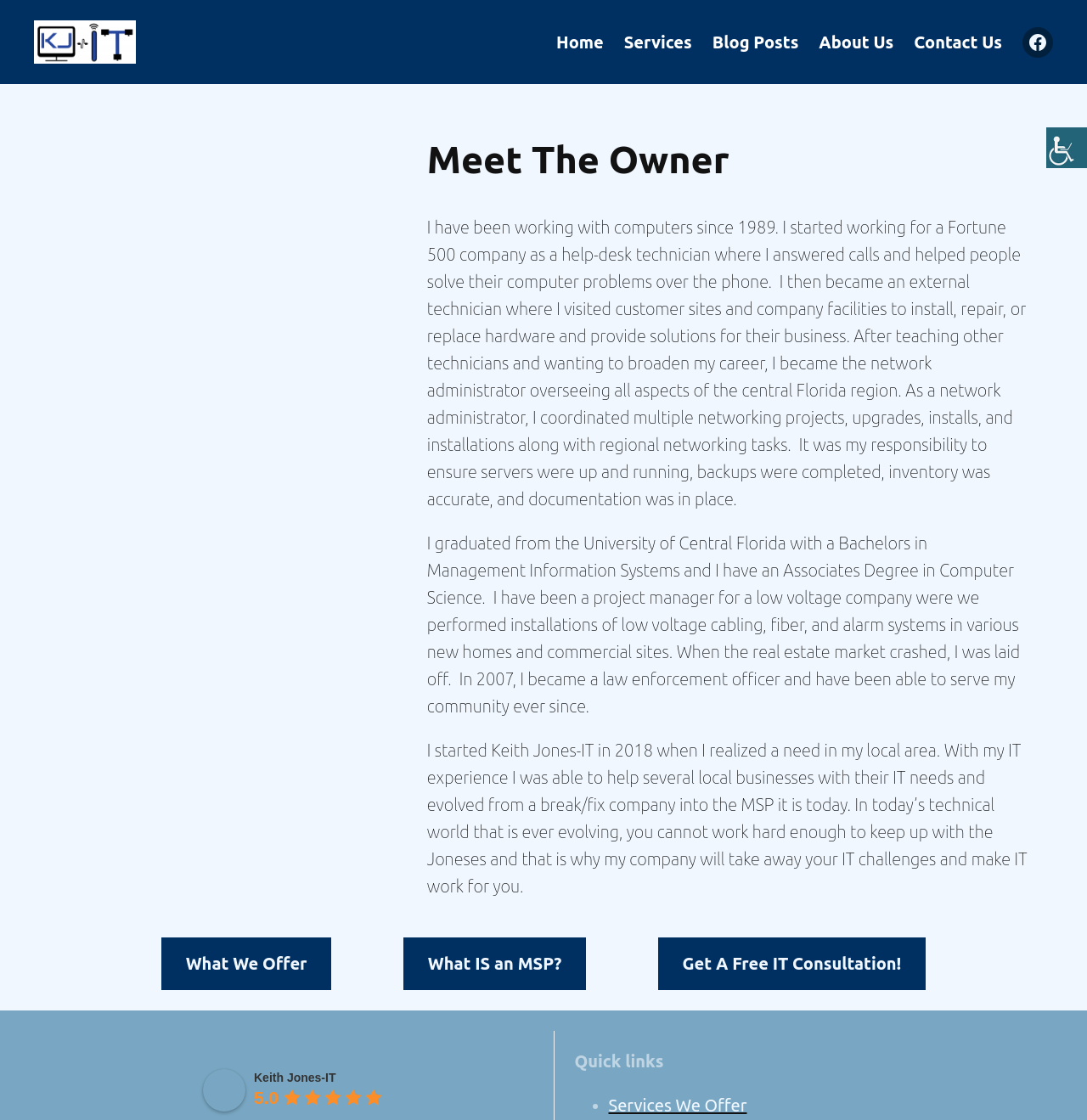What is the name of the company founded by the owner in 2018?
Answer with a single word or short phrase according to what you see in the image.

Keith Jones-IT